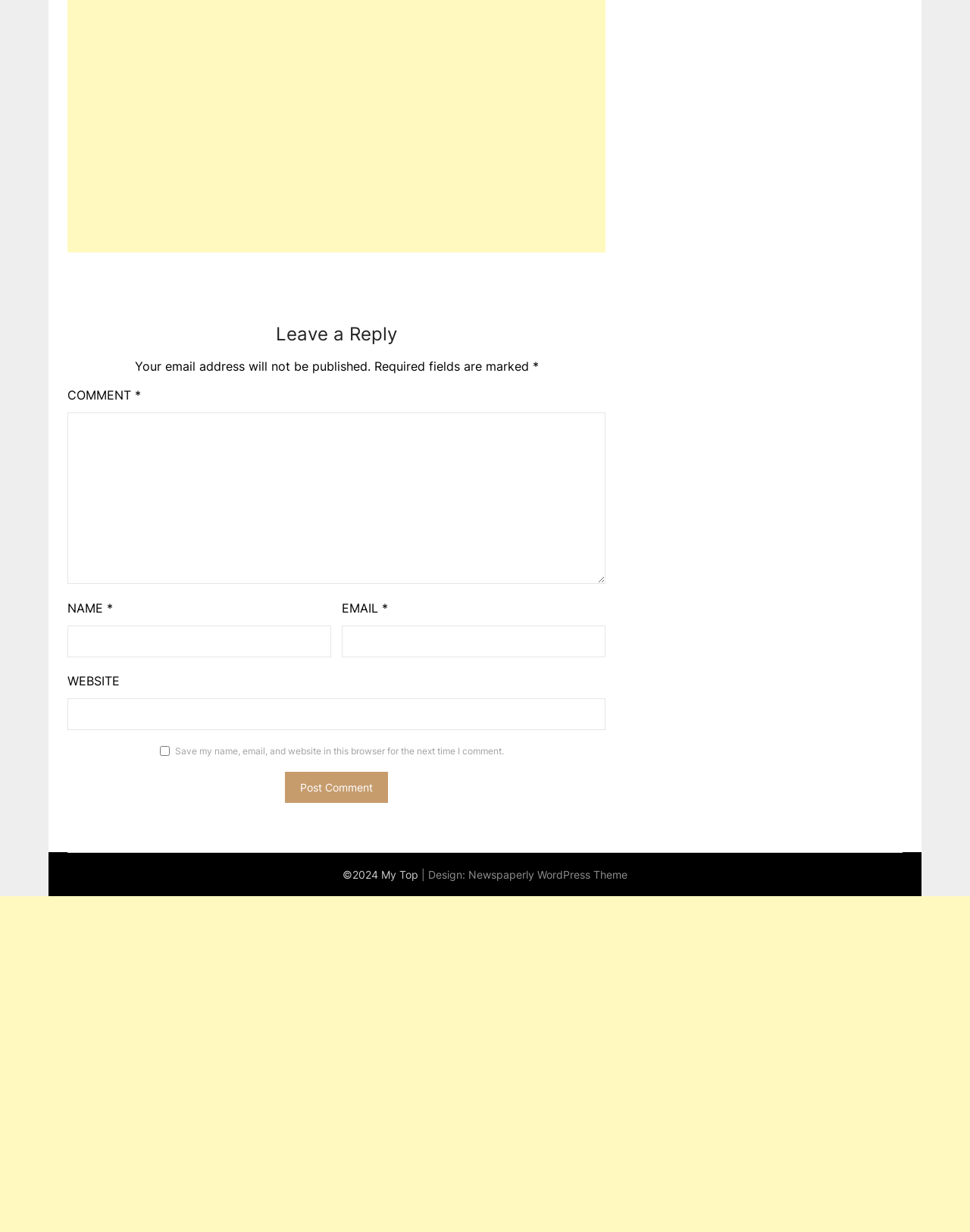Refer to the screenshot and answer the following question in detail:
What is the name of the WordPress theme used by the website?

The name of the WordPress theme used by the website is Newspaperly, as indicated by the link 'Newspaperly WordPress Theme' at the bottom of the page. This link is likely a credit to the theme's designer or developer.